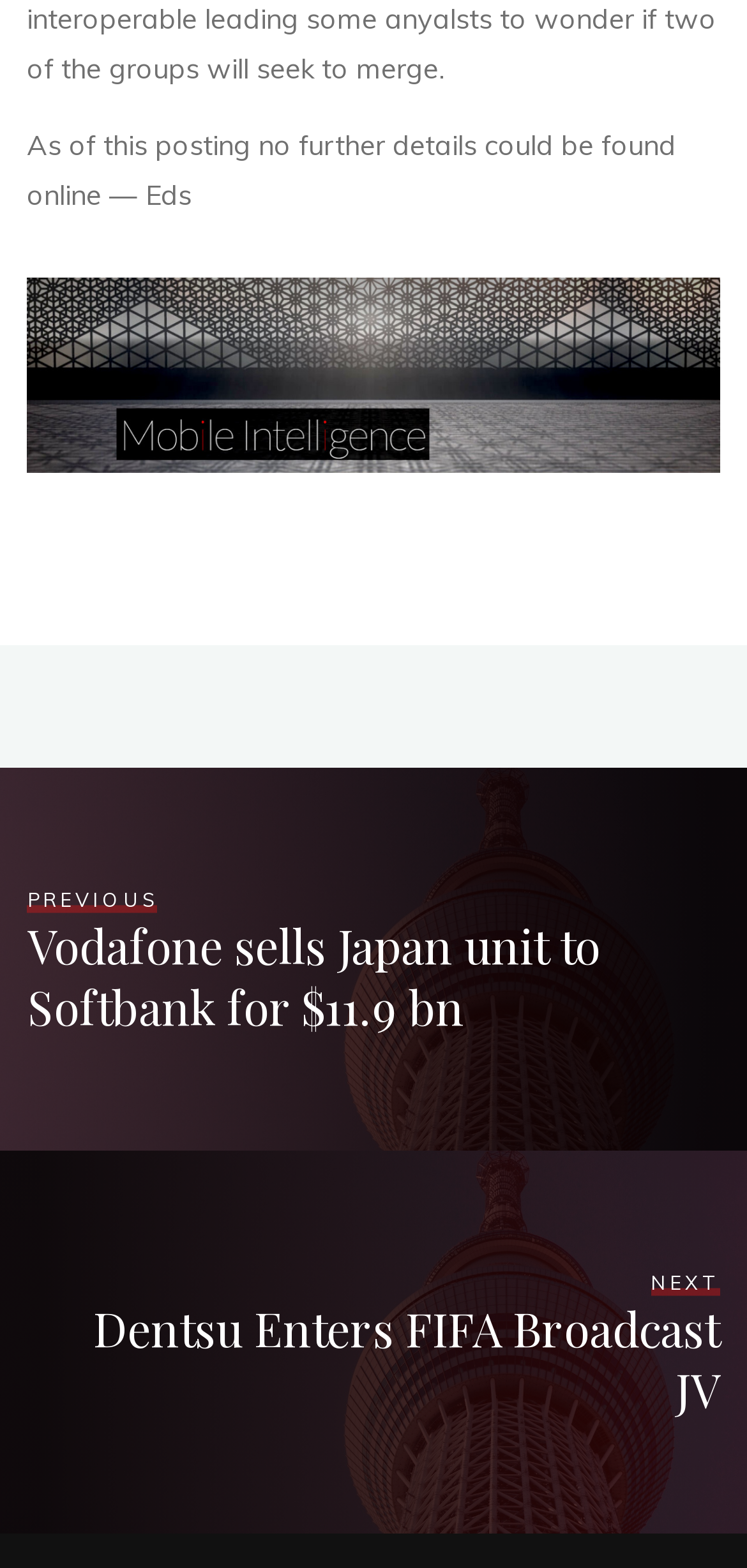Identify the bounding box for the UI element that is described as follows: "NextDentsu Enters FIFA Broadcast JV".

[0.063, 0.806, 0.963, 0.907]